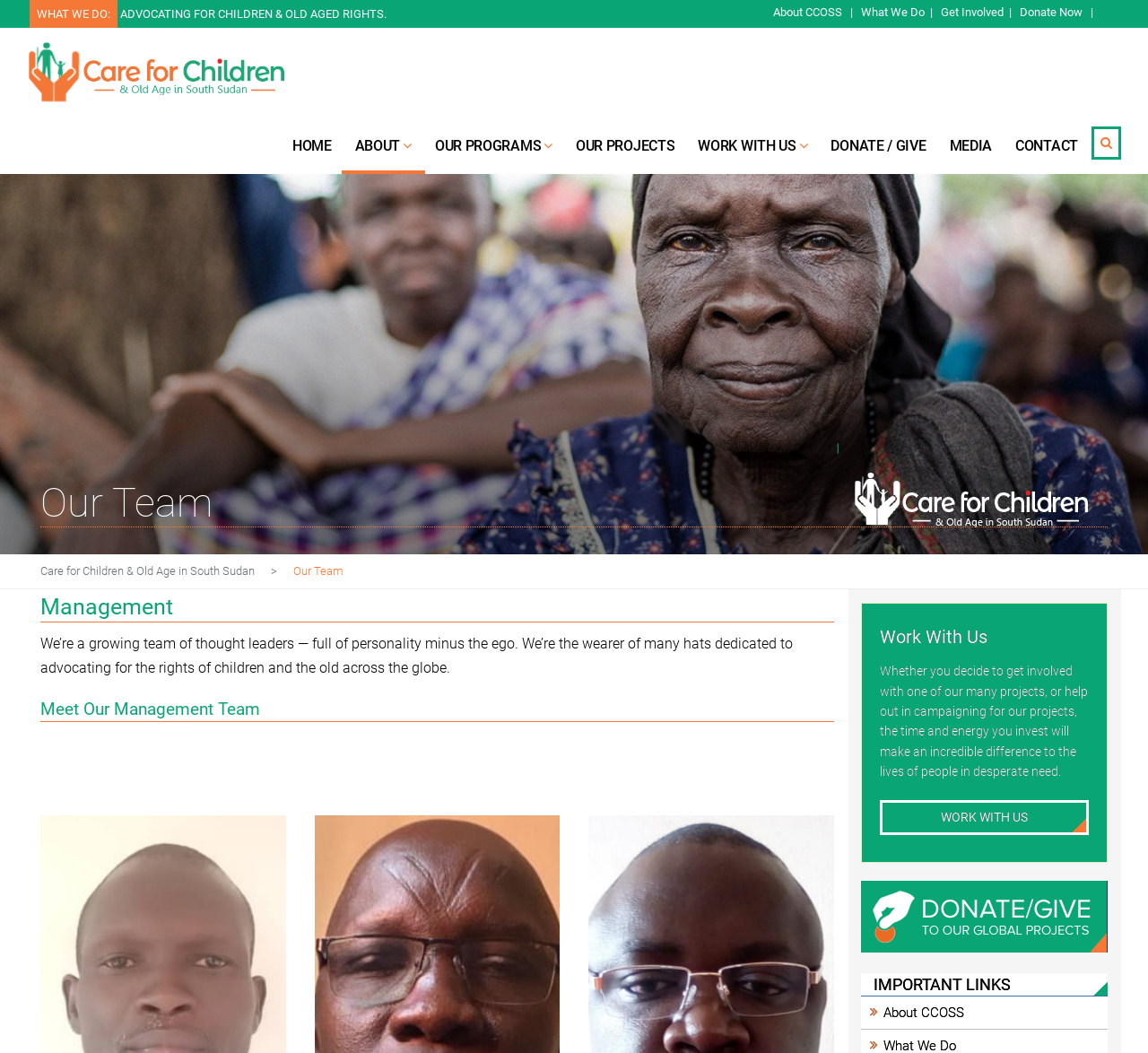What is the purpose of the 'Meet Our Management Team' section?
Please provide an in-depth and detailed response to the question.

The 'Meet Our Management Team' section is likely intended to introduce the management team of the organization, as it is a common practice for organizations to showcase their leadership team on their website.